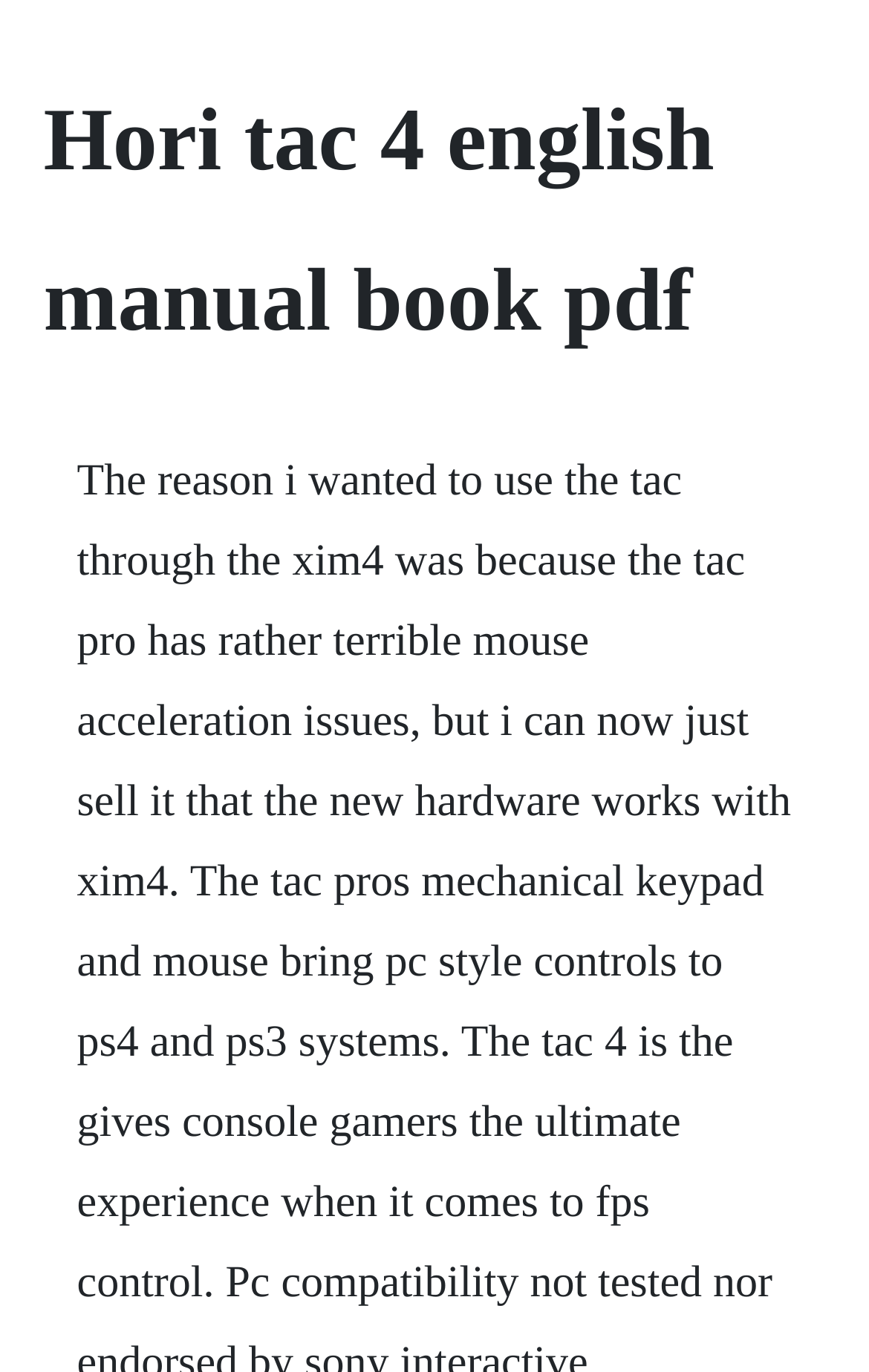Please determine the main heading text of this webpage.

Hori tac 4 english manual book pdf